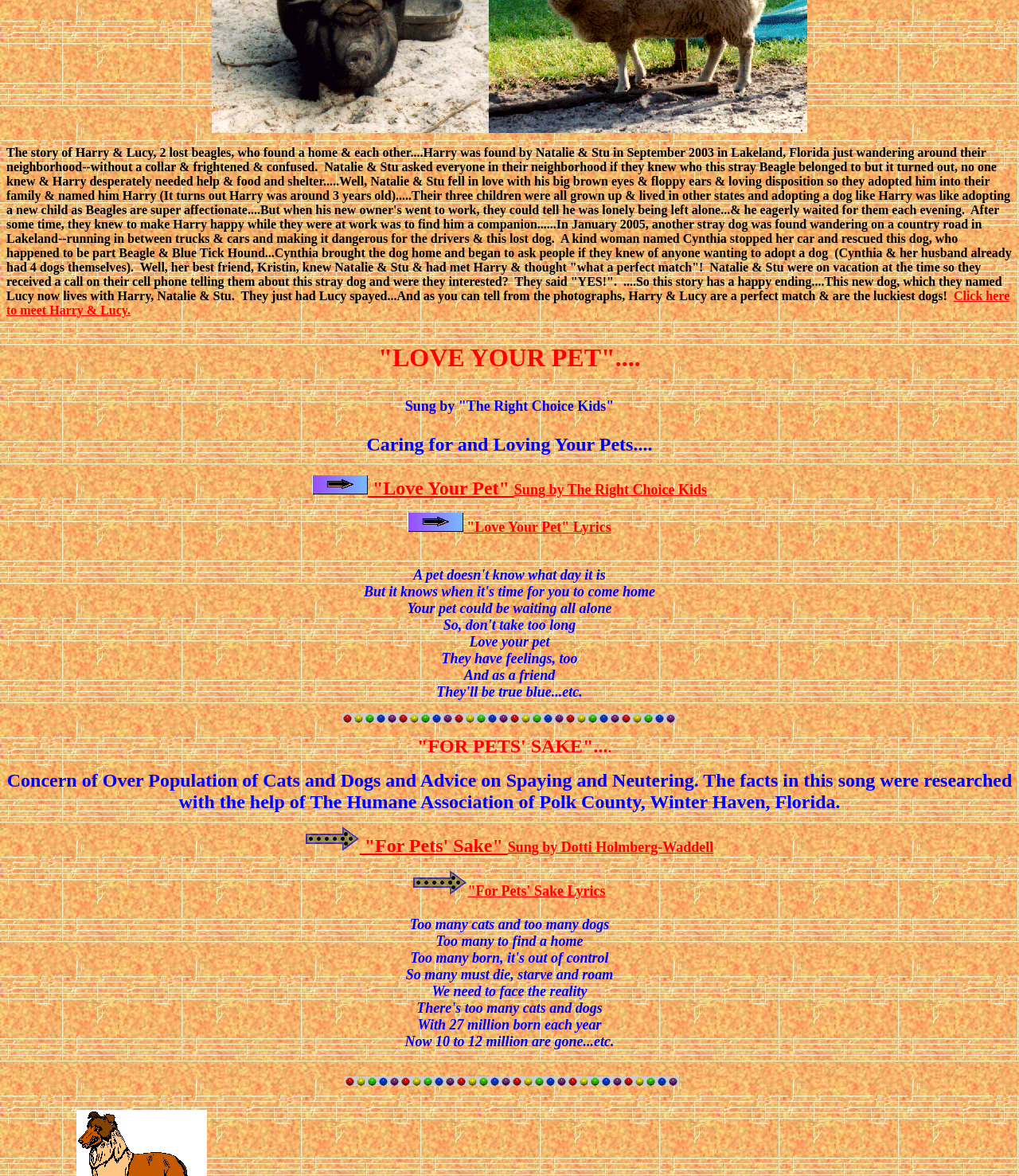Provide a brief response to the question below using a single word or phrase: 
What is the story about?

Harry and Lucy